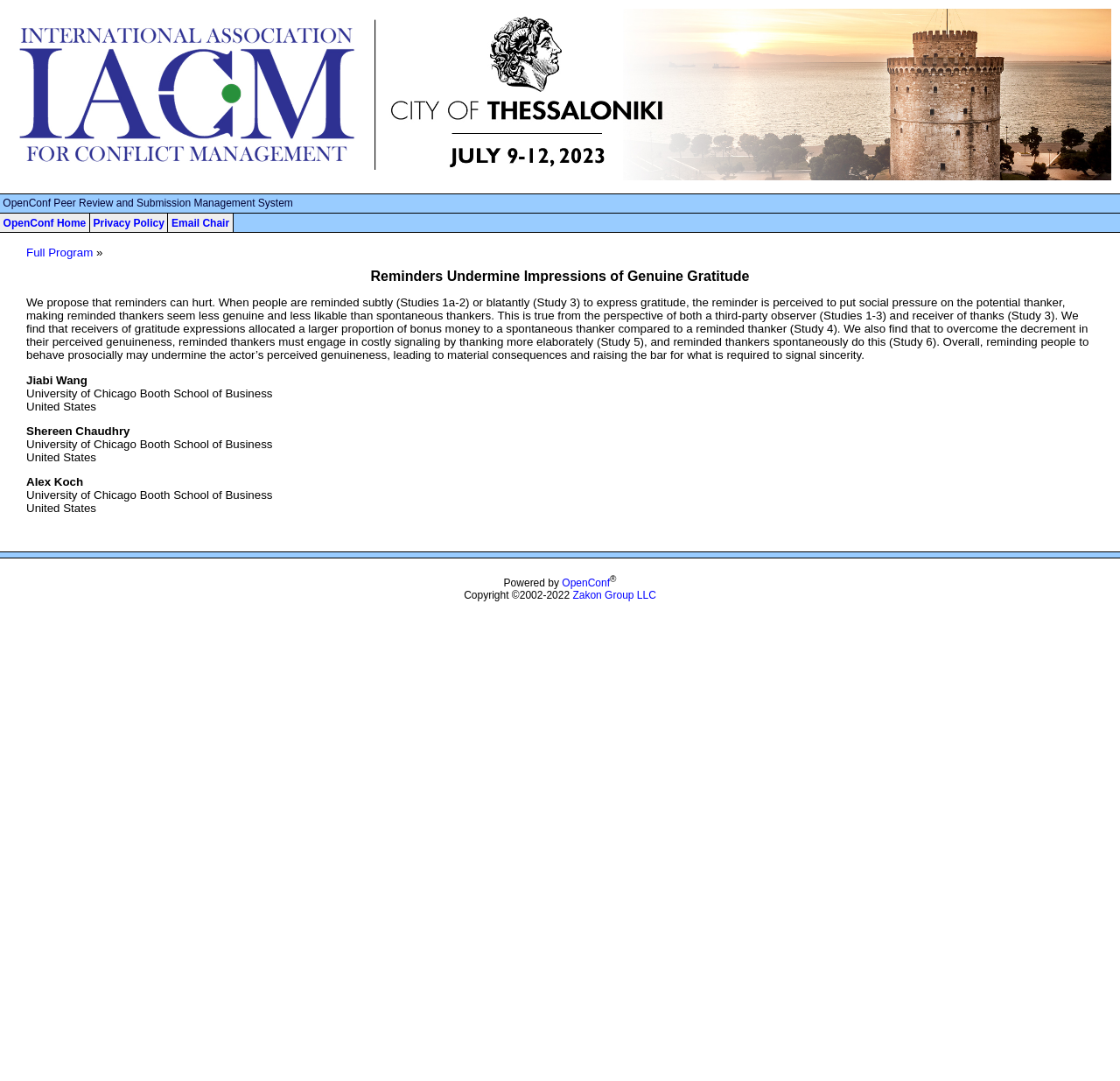Respond with a single word or phrase to the following question: What is the title of the abstract?

Reminders Undermine Impressions of Genuine Gratitude